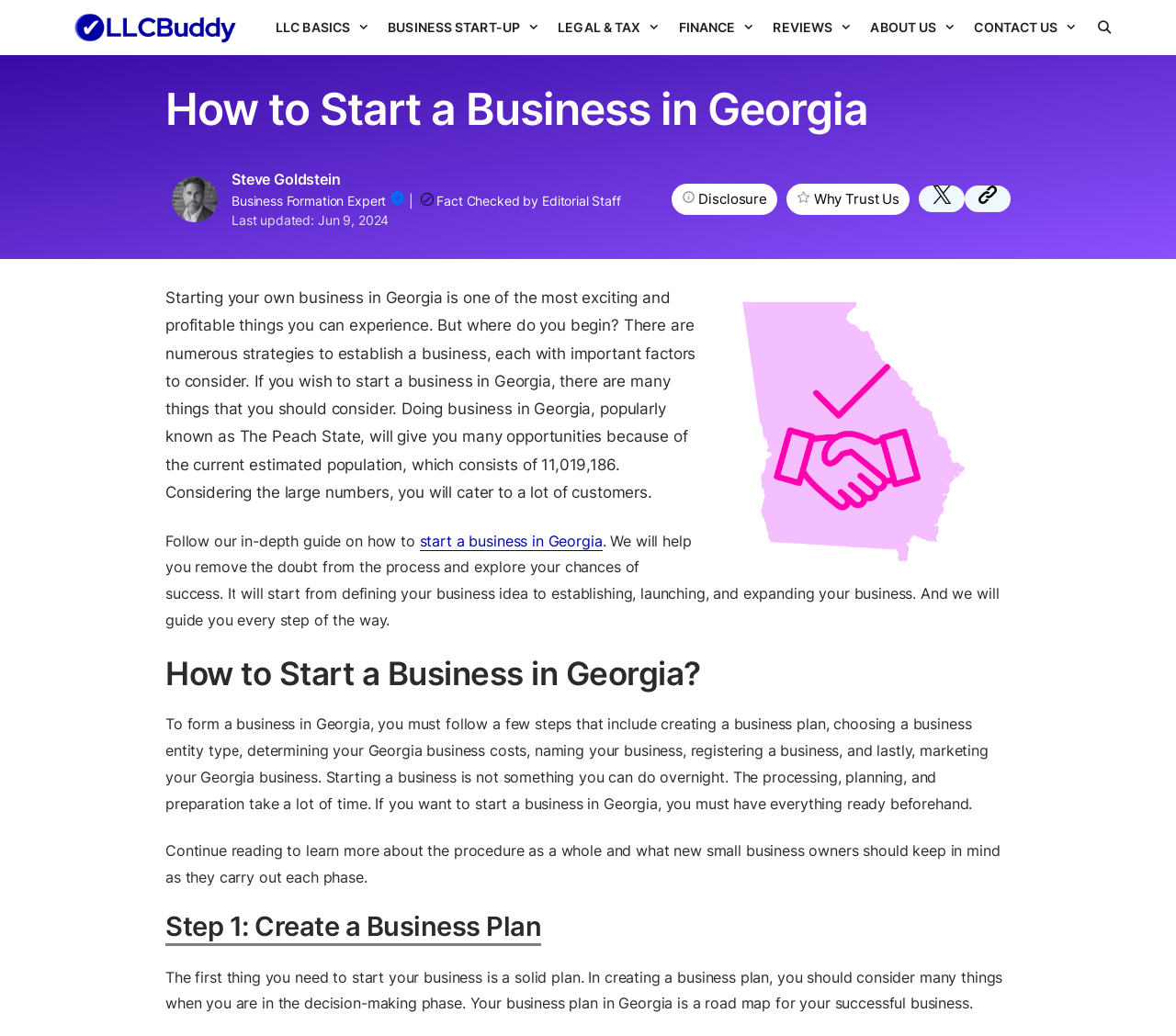Who is the business formation expert?
Answer the question with a single word or phrase by looking at the picture.

Steve Goldstein